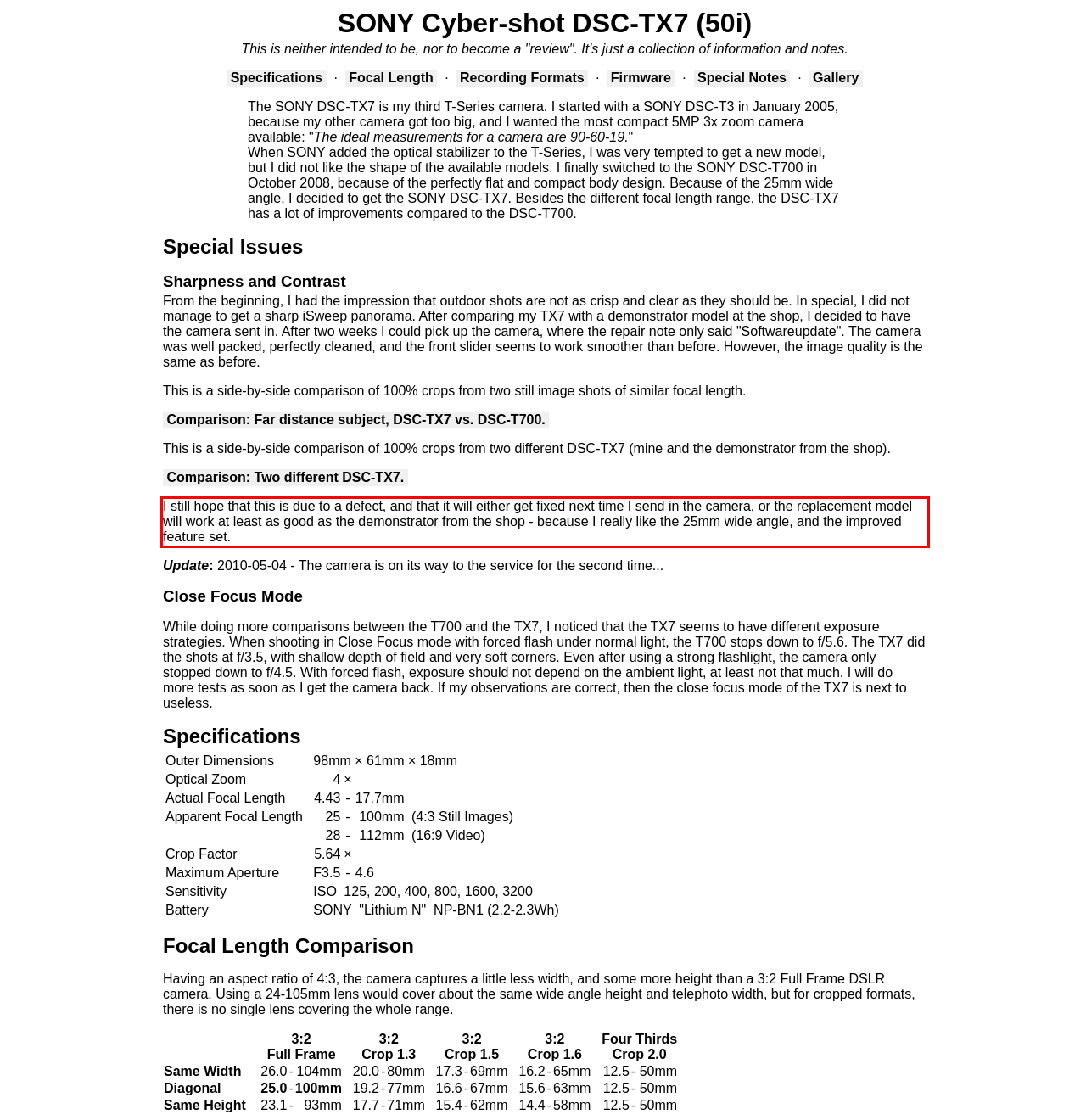Identify the text inside the red bounding box in the provided webpage screenshot and transcribe it.

I still hope that this is due to a defect, and that it will either get fixed next time I send in the camera, or the replacement model will work at least as good as the demonstrator from the shop - because I really like the 25mm wide angle, and the improved feature set.